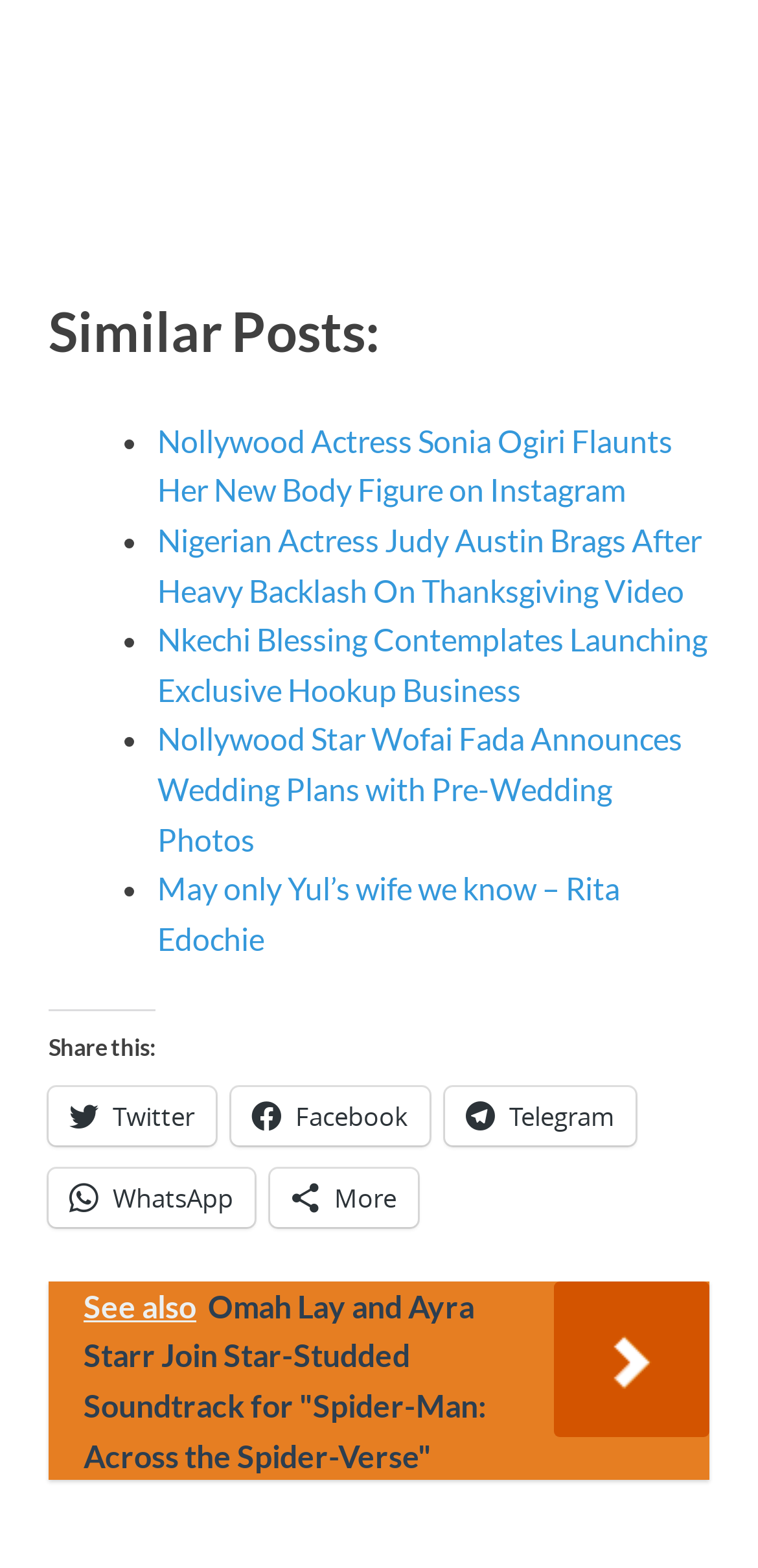Determine the bounding box coordinates of the area to click in order to meet this instruction: "View similar post about Nollywood Actress Sonia Ogiri".

[0.208, 0.269, 0.887, 0.324]